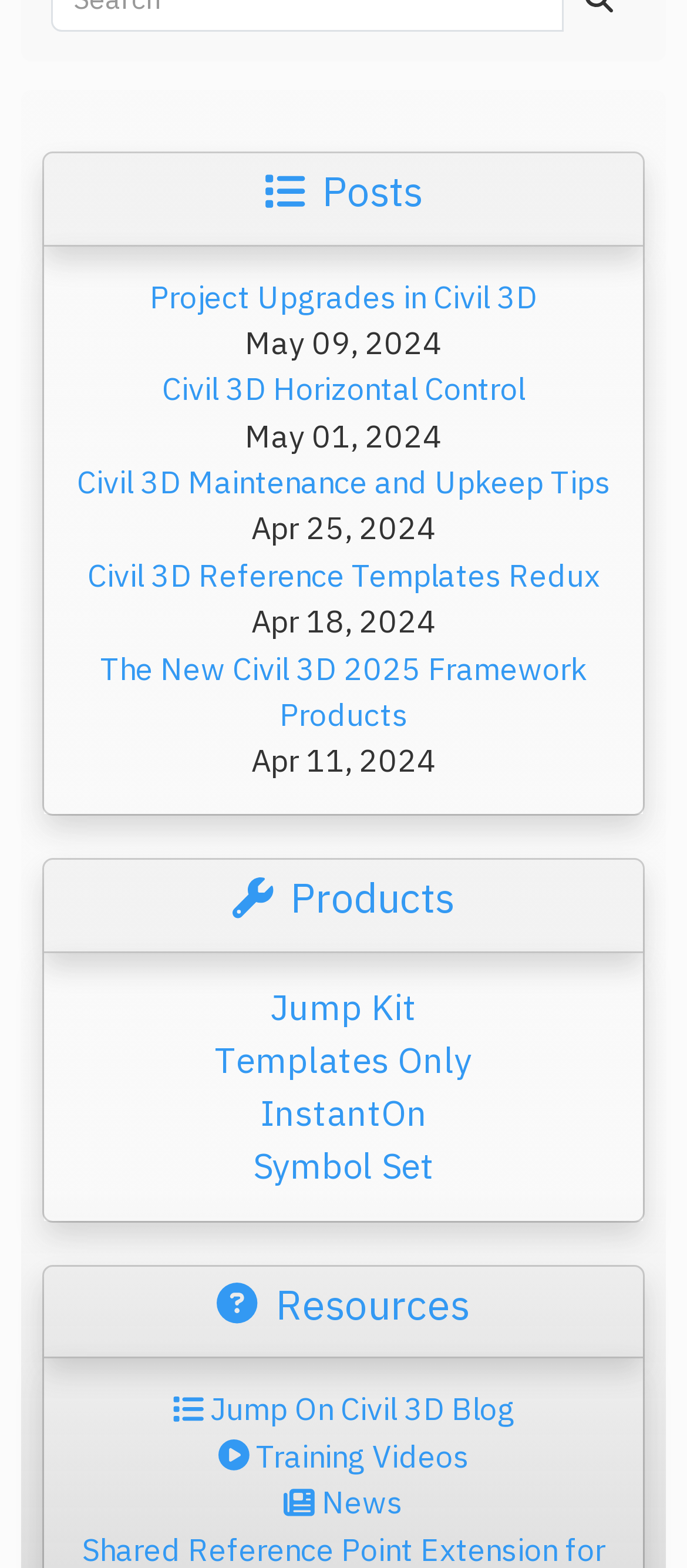Answer the question in one word or a short phrase:
What is the date of the latest post?

May 09, 2024